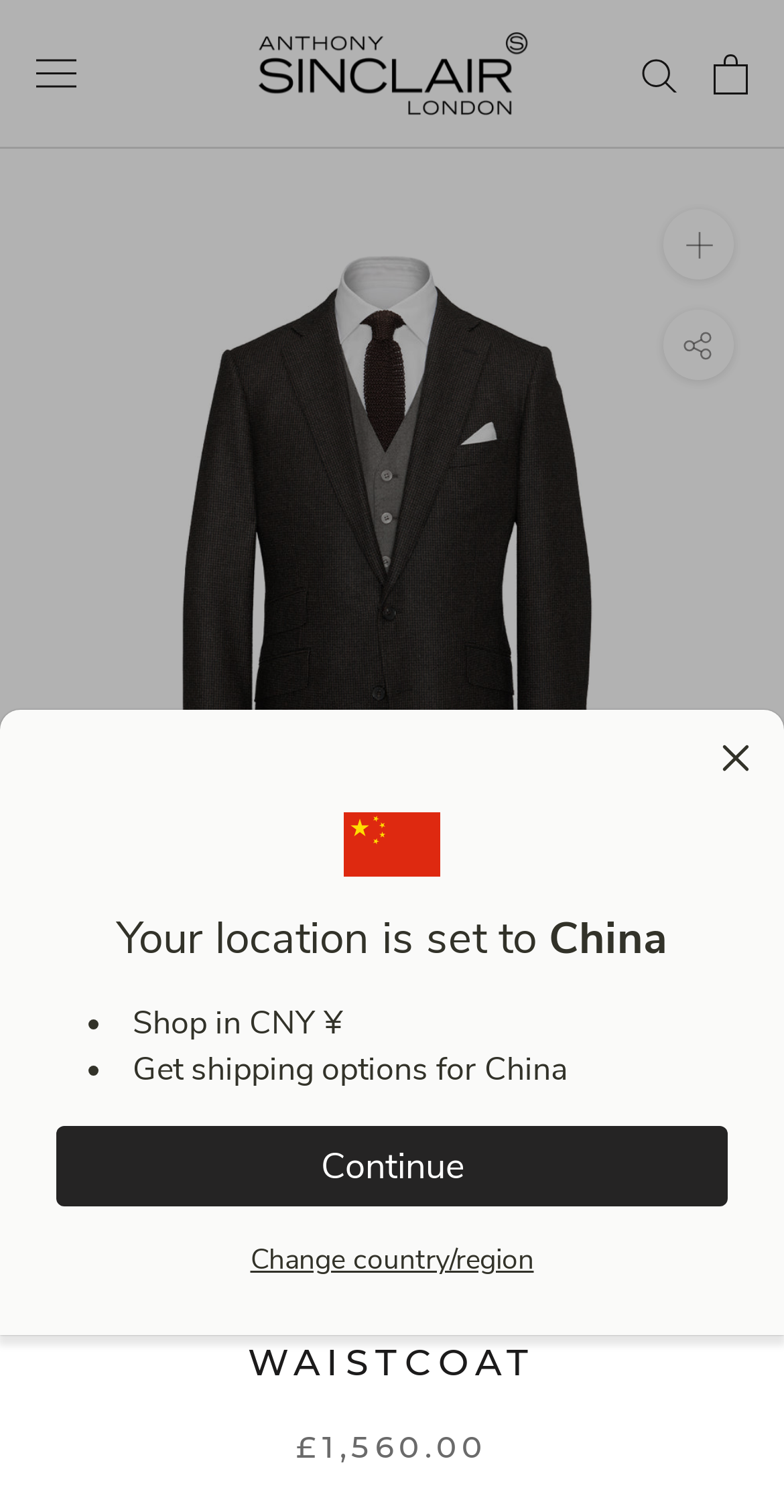Determine the bounding box coordinates for the region that must be clicked to execute the following instruction: "Open cart".

[0.91, 0.036, 0.954, 0.062]